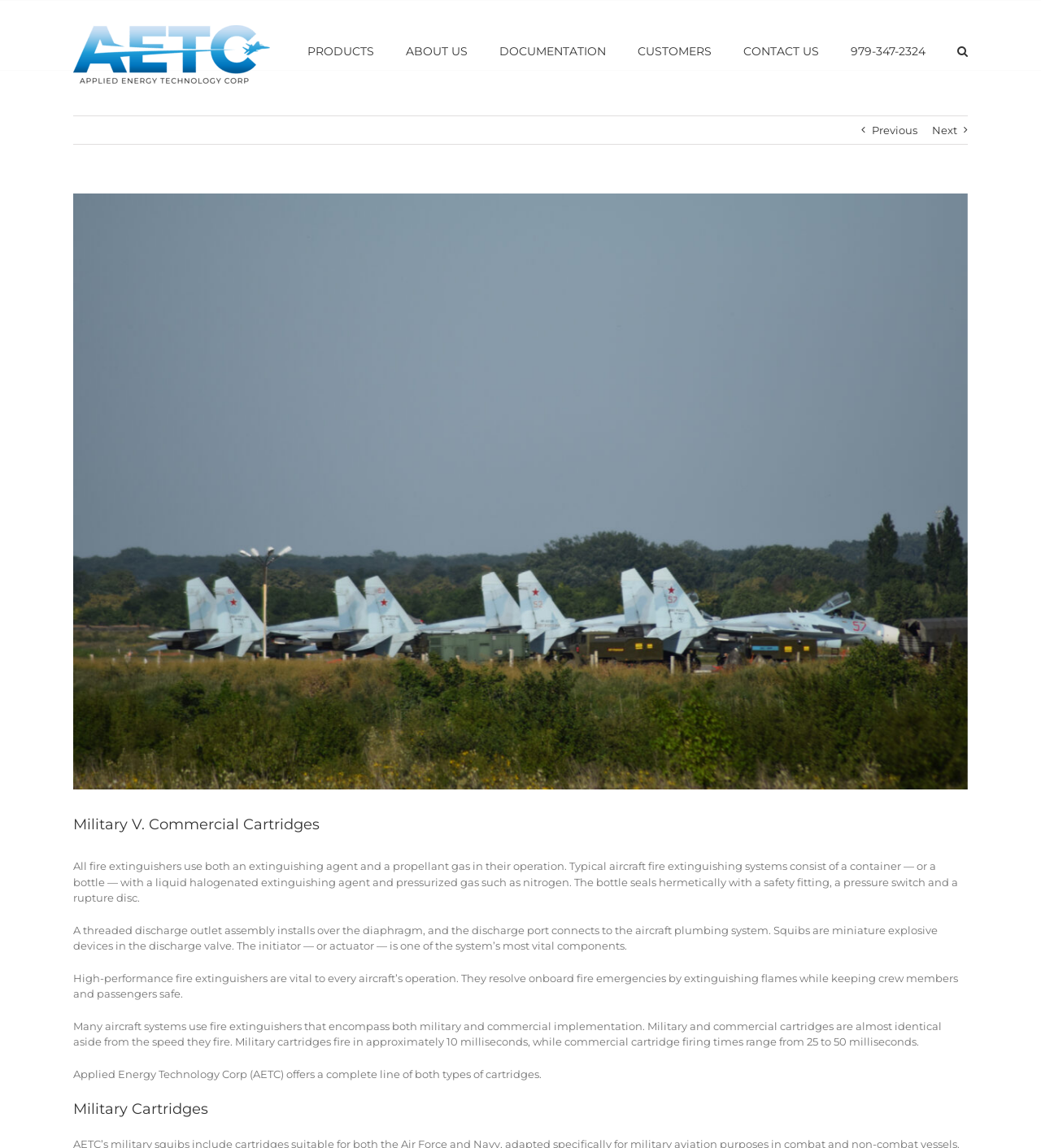What type of cartridges does AETC offer?
From the image, respond using a single word or phrase.

Military and commercial